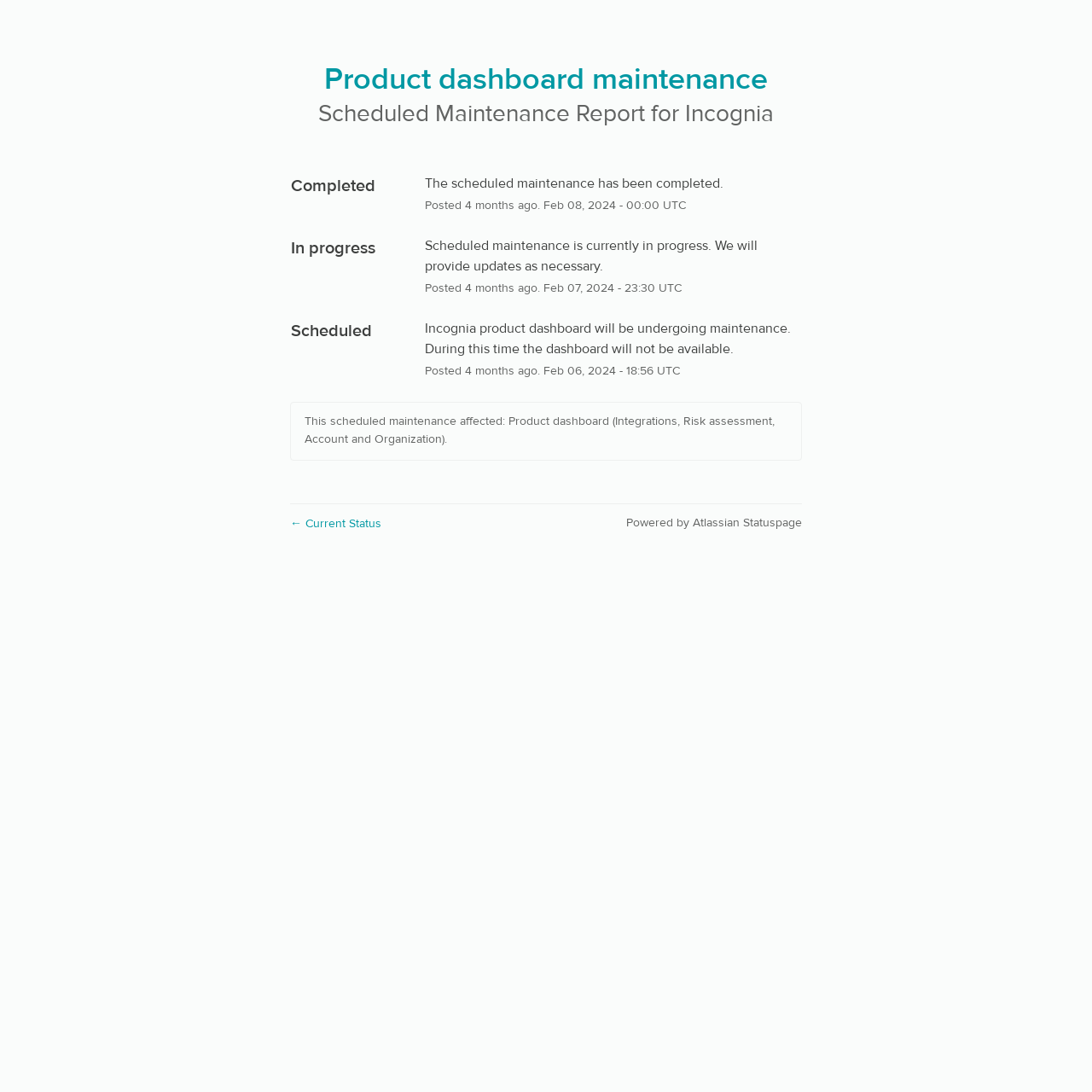Using the description: "Incognia", determine the UI element's bounding box coordinates. Ensure the coordinates are in the format of four float numbers between 0 and 1, i.e., [left, top, right, bottom].

[0.627, 0.091, 0.709, 0.118]